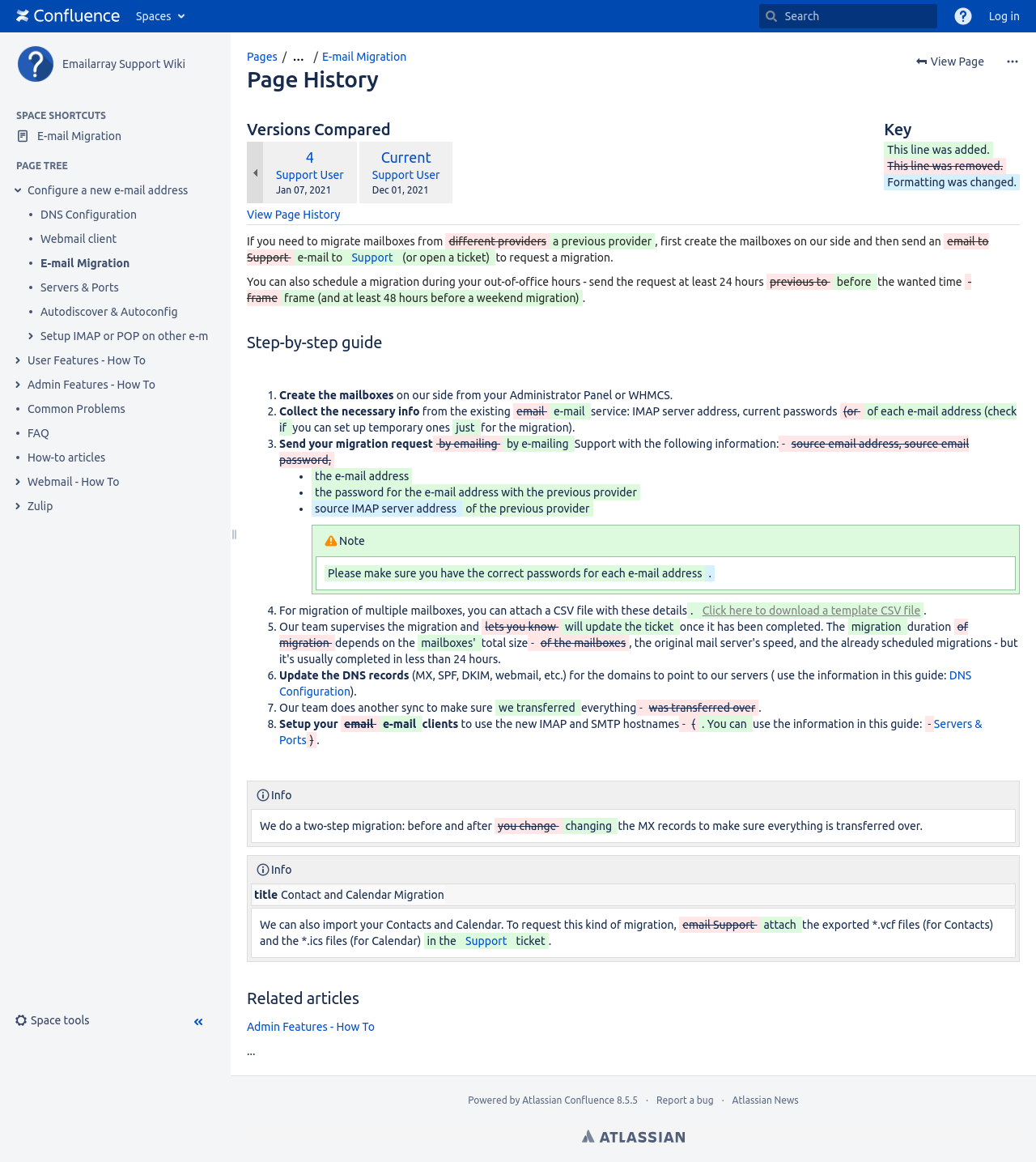Elaborate on the different components and information displayed on the webpage.

This webpage is a comparison page for email migration between version 4 and version 5. At the top, there is a navigation bar with links to the home page, spaces, search, and help. Below the navigation bar, there is a sidebar on the left with links to various support resources, including email migration, DNS configuration, webmail client, and more.

On the main content area, there are several sections. The first section is the page history, which shows the versions compared. Below that, there are two columns comparing the old version 4 and the new version current. Each column has information about the version, including the changes made by the user, the date saved, and a link to view the version.

To the right of the version comparison, there is a section with links to previous changes, view page history, and a key explaining the changes. The key section explains the formatting of the changes, including added lines, removed lines, and formatting changes.

The main content area also has a section with a detailed description of the email migration process, including steps to create mailboxes and send an email to support. There are several paragraphs of text explaining the process, with links to support resources and email addresses.

Overall, this webpage is a detailed comparison of two versions of an email migration process, with resources and information to help users understand the changes and complete the migration.